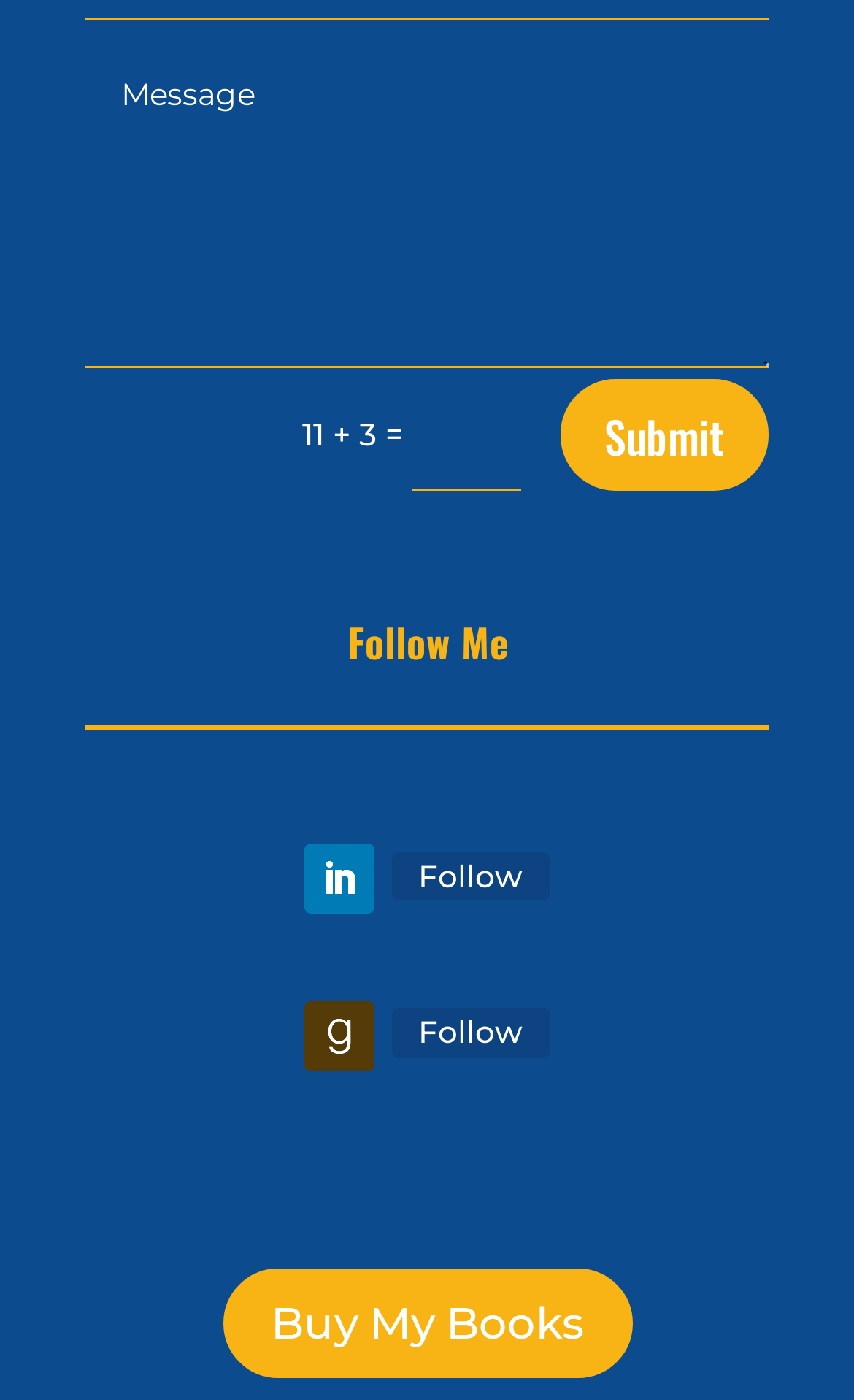Can you find the bounding box coordinates for the element to click on to achieve the instruction: "Click the submit button"?

[0.656, 0.271, 0.9, 0.351]